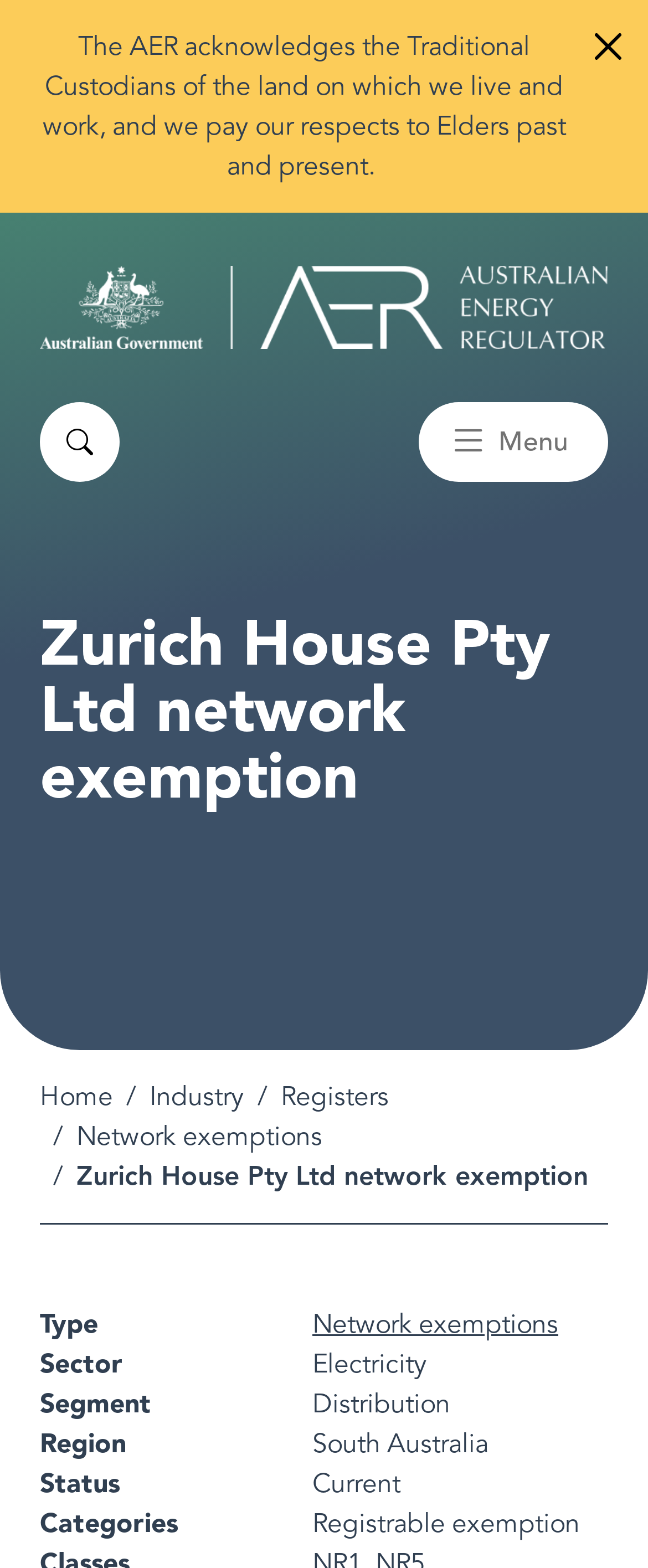What type of exemption is Zurich House Pty Ltd network exemption?
Refer to the image and give a detailed response to the question.

I found the answer by looking at the section that lists the details of the network exemption, where it says 'Categories' and then 'Registrable exemption'.